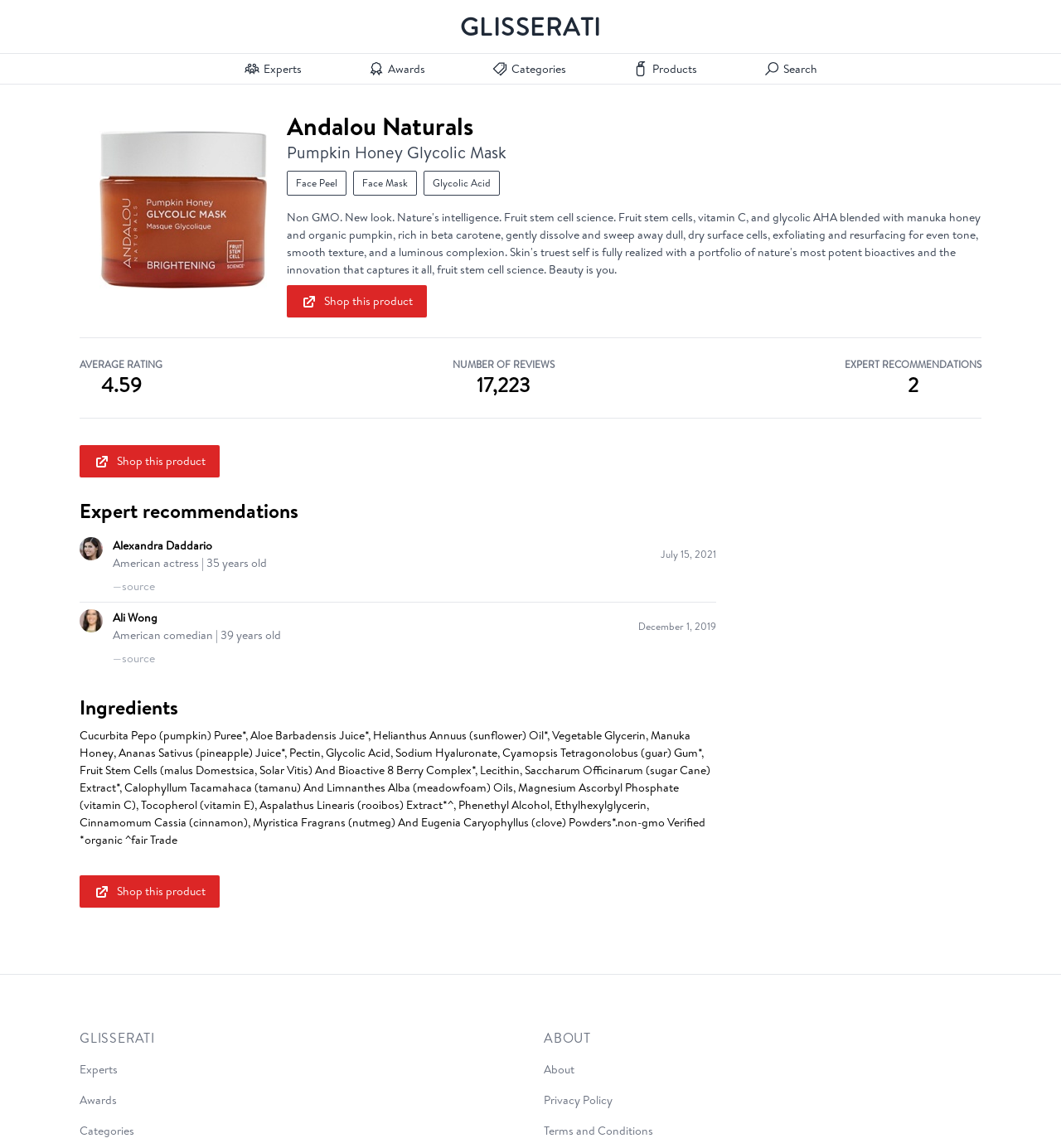Give a detailed overview of the webpage's appearance and contents.

This webpage is about the Andalou Naturals Pumpkin Honey Glycolic Mask, featuring expert recommendations, ratings, and reviews. At the top, there is a navigation bar with links to "GLISSERATI", "Experts", "Awards", "Categories", and "Products". Below the navigation bar, there is a search button on the right side.

On the left side, there is an image of the product, accompanied by links to related categories such as "Face Peel", "Face Mask", and "Glycolic Acid". Below the product image, there are ratings and review statistics, including the average rating and the number of reviews.

The main content of the webpage is a list of expert recommendations, featuring images and brief descriptions of the experts, including Alexandra Daddario and Ali Wong. Each expert's section includes a link to their profile, their age, and a quote or review of the product.

On the right side, there is a section dedicated to the product's ingredients, which is a long list of natural ingredients used in the mask.

At the bottom of the webpage, there are links to shop the product, as well as a footer section with links to "Experts", "Awards", "Categories", and "About" pages, followed by links to "Privacy Policy" and "Terms and Conditions".